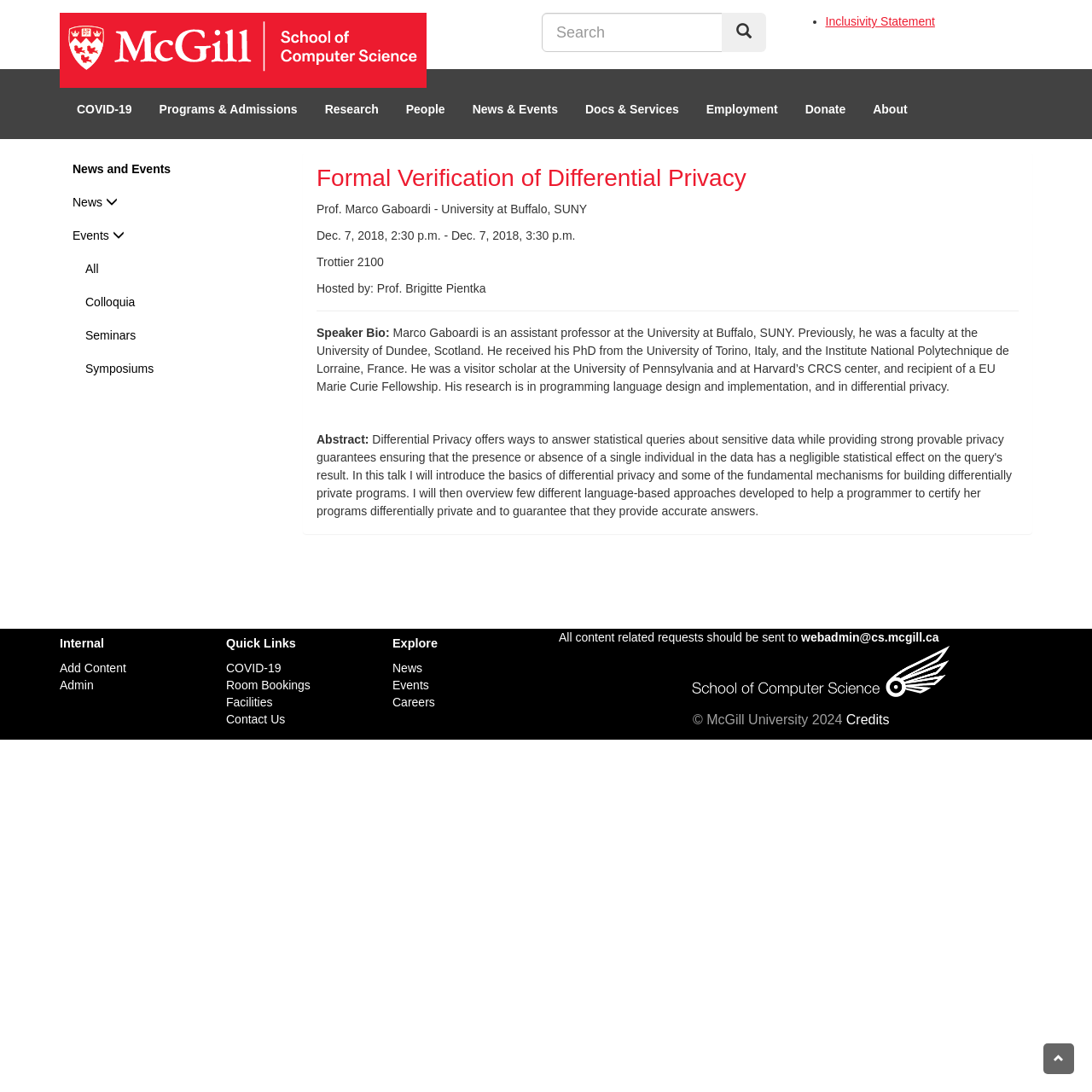Please identify the bounding box coordinates of the clickable area that will allow you to execute the instruction: "Read about 'Fentanyl Addiction Signs'".

None